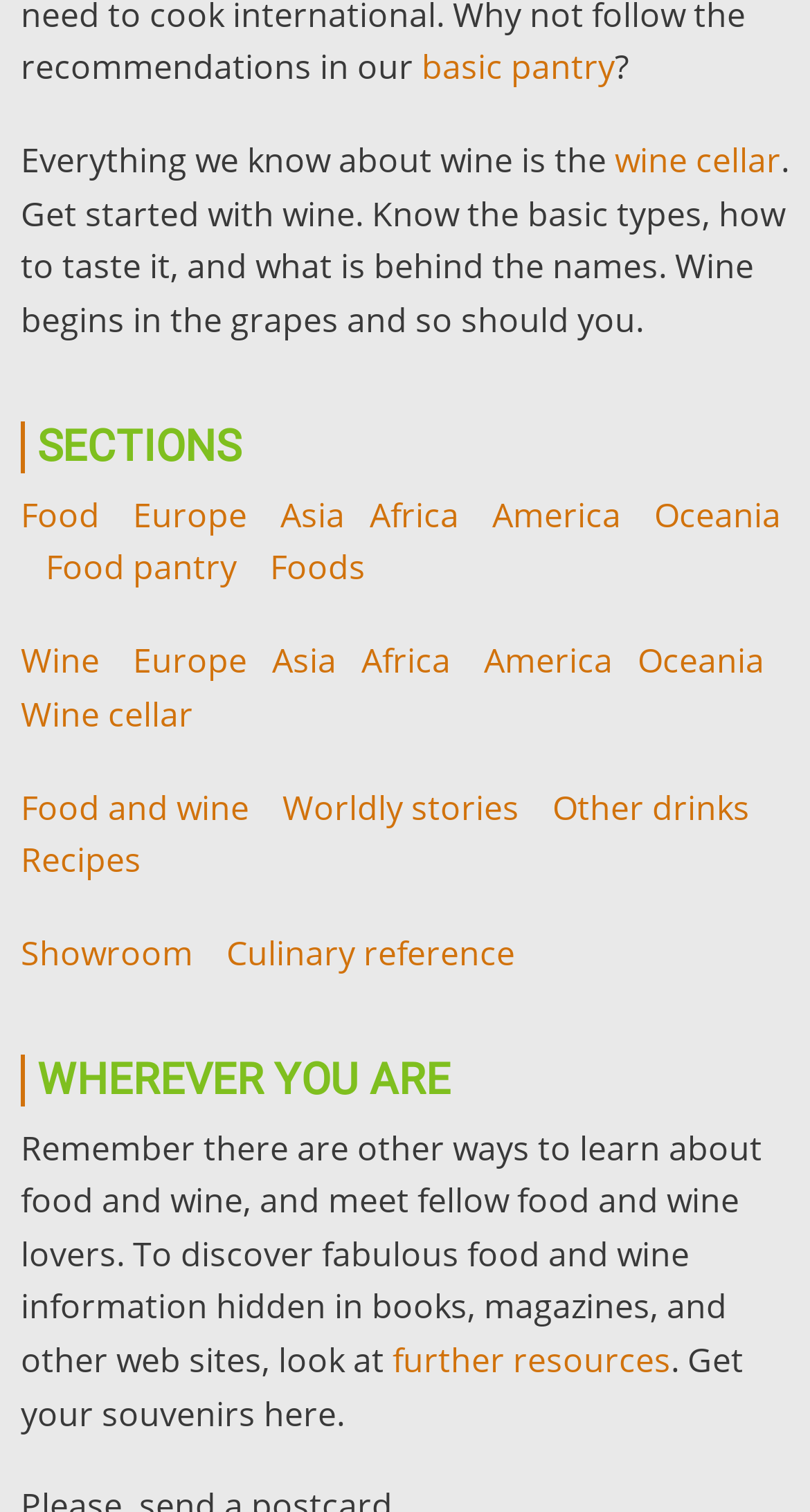Find the bounding box of the element with the following description: "Food and wine". The coordinates must be four float numbers between 0 and 1, formatted as [left, top, right, bottom].

[0.026, 0.518, 0.308, 0.549]